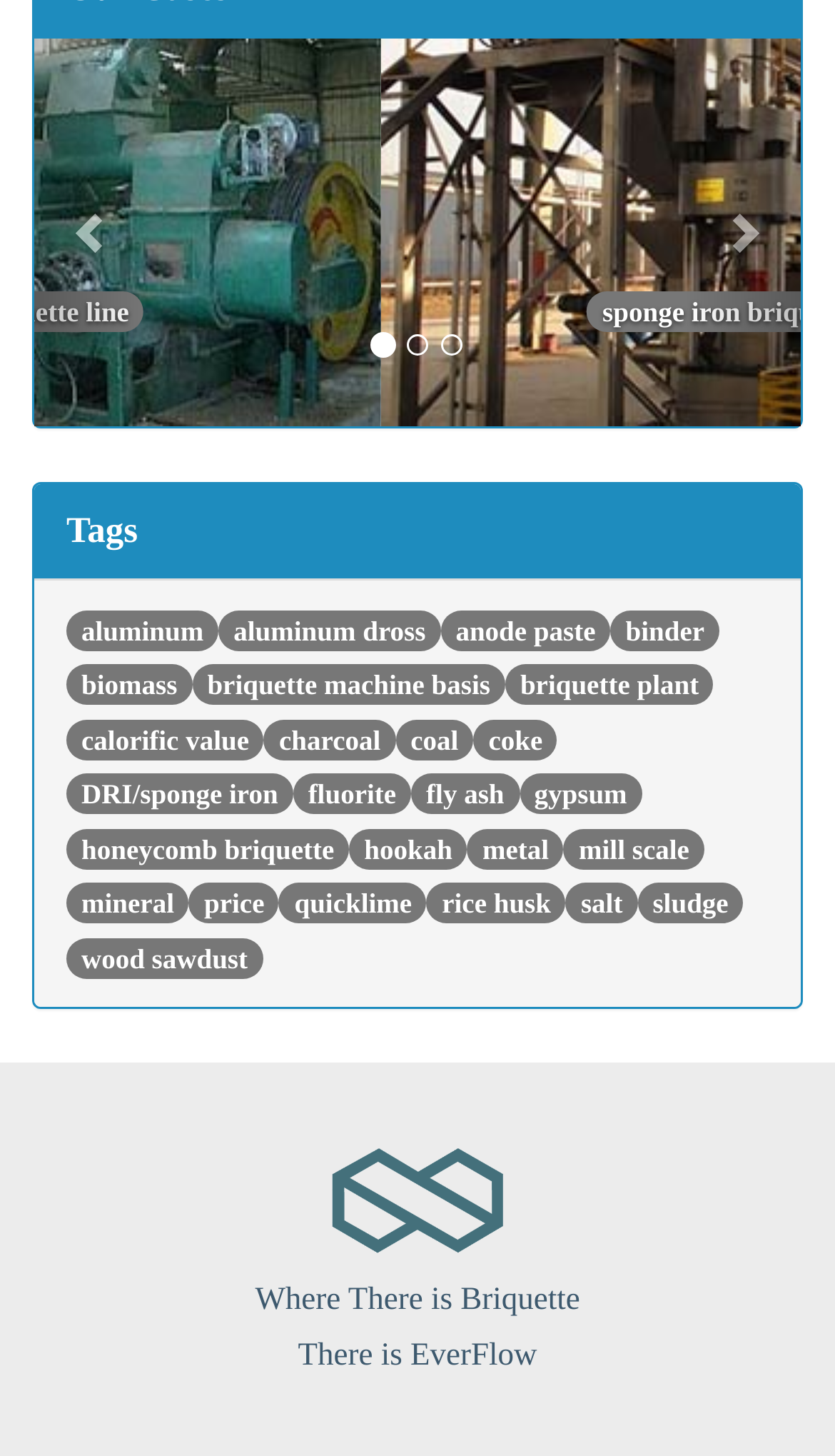Is there a logo on this webpage?
Please provide a comprehensive answer based on the visual information in the image.

I found an image element with the description 'Maxton Logo - favicon' at the bottom of the webpage, which suggests that there is a logo on this webpage.